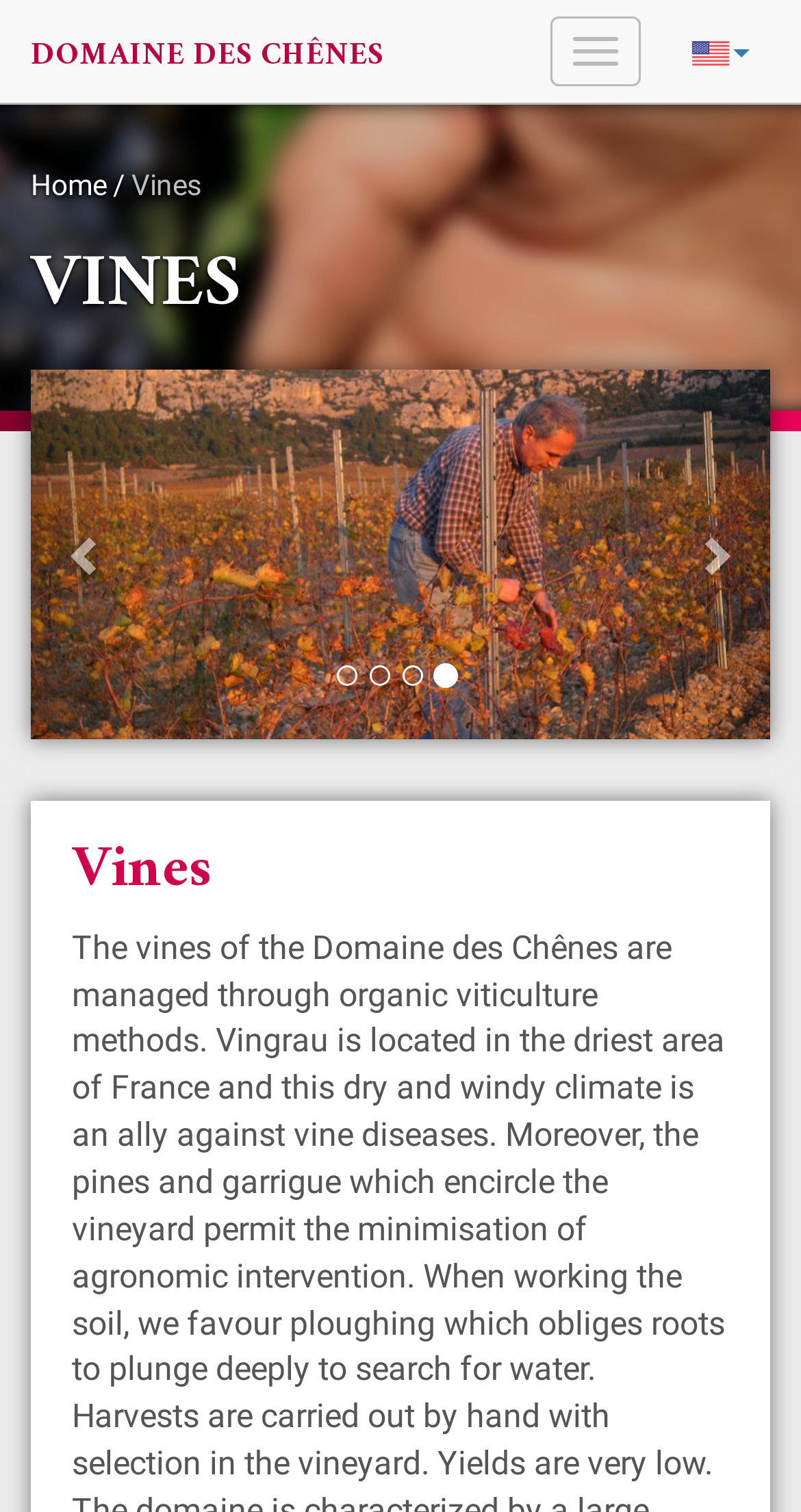Using the webpage screenshot and the element description Toggle navigation, determine the bounding box coordinates. Specify the coordinates in the format (top-left x, top-left y, bottom-right x, bottom-right y) with values ranging from 0 to 1.

[0.687, 0.011, 0.8, 0.057]